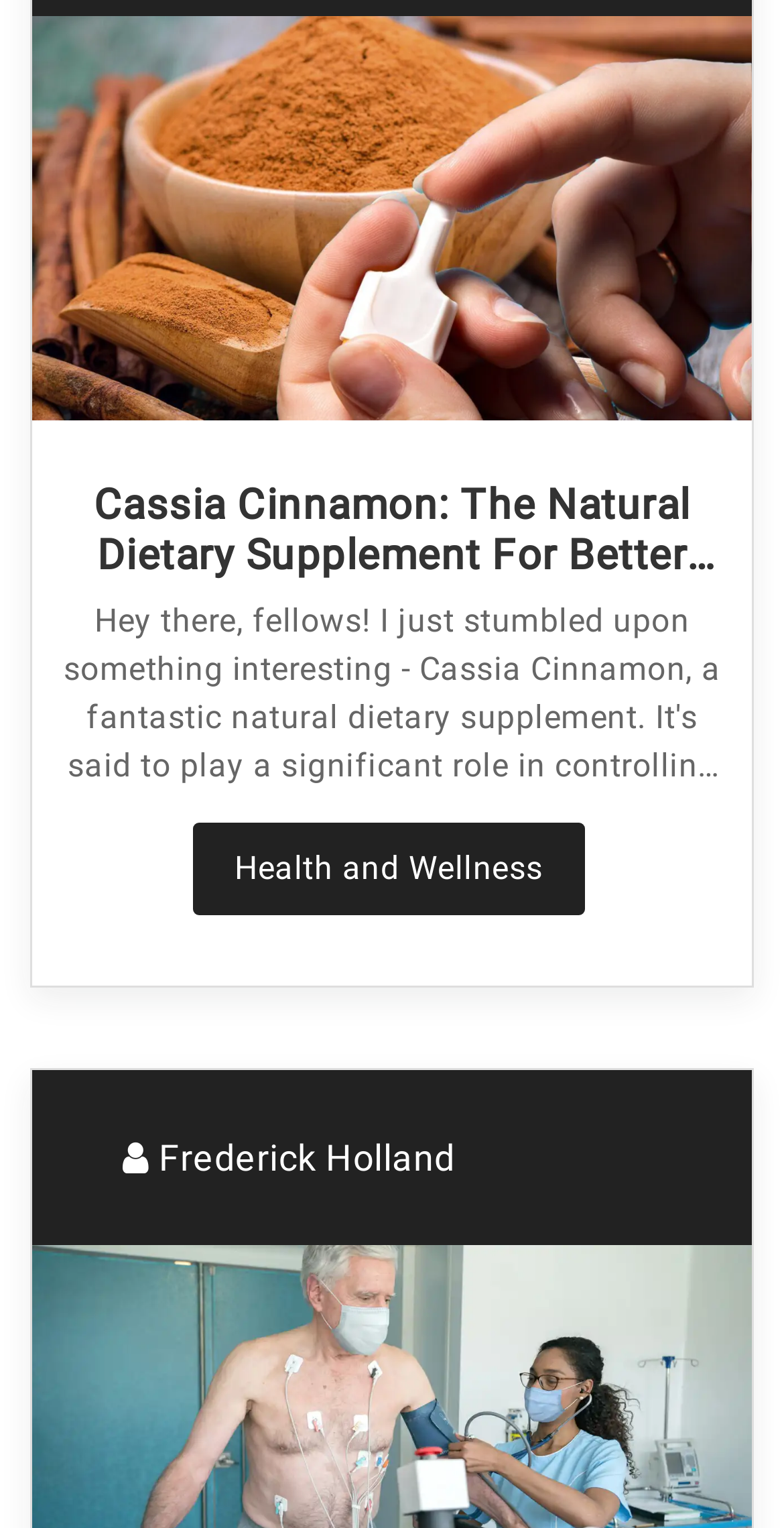Identify the bounding box coordinates for the UI element described as: "CONTACT US". The coordinates should be provided as four floats between 0 and 1: [left, top, right, bottom].

None